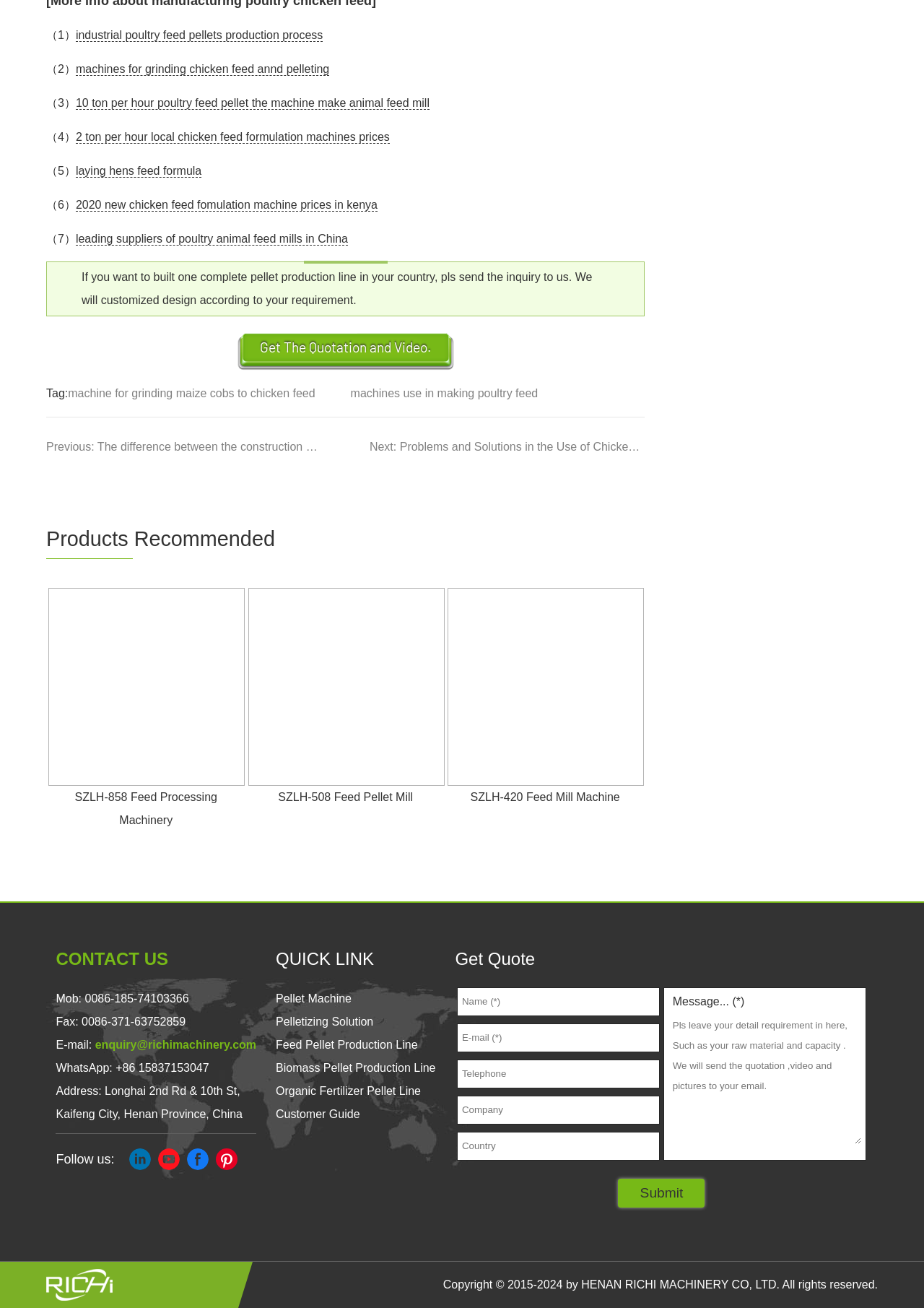Please provide a short answer using a single word or phrase for the question:
What is the topic of the webpage?

Poultry feed pellets production